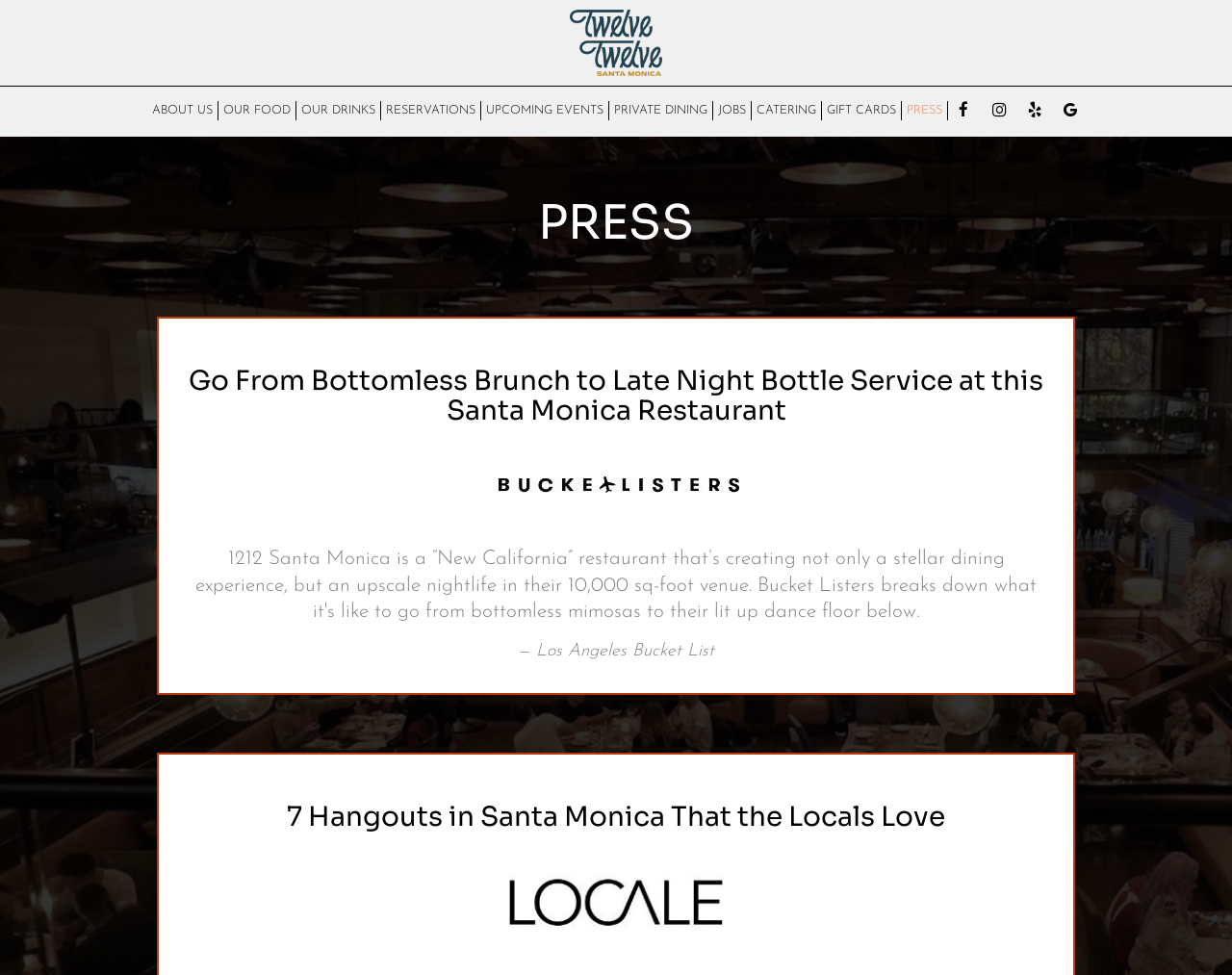Locate the bounding box coordinates of the item that should be clicked to fulfill the instruction: "Check the Facebook page".

[0.769, 0.097, 0.794, 0.128]